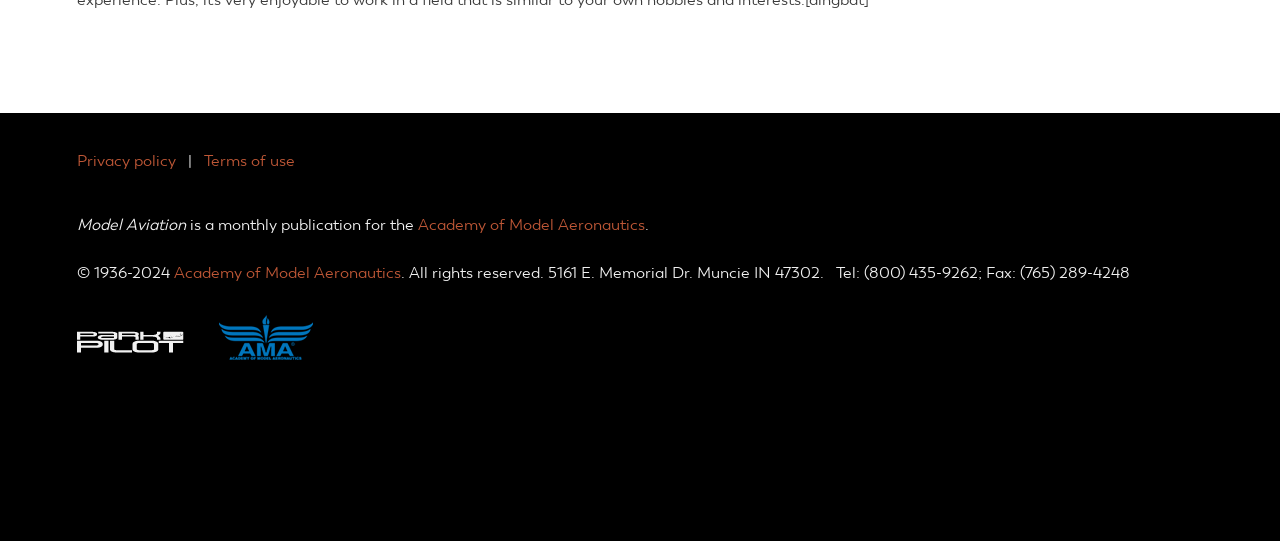Using the description: "Terms of use", determine the UI element's bounding box coordinates. Ensure the coordinates are in the format of four float numbers between 0 and 1, i.e., [left, top, right, bottom].

[0.159, 0.279, 0.23, 0.314]